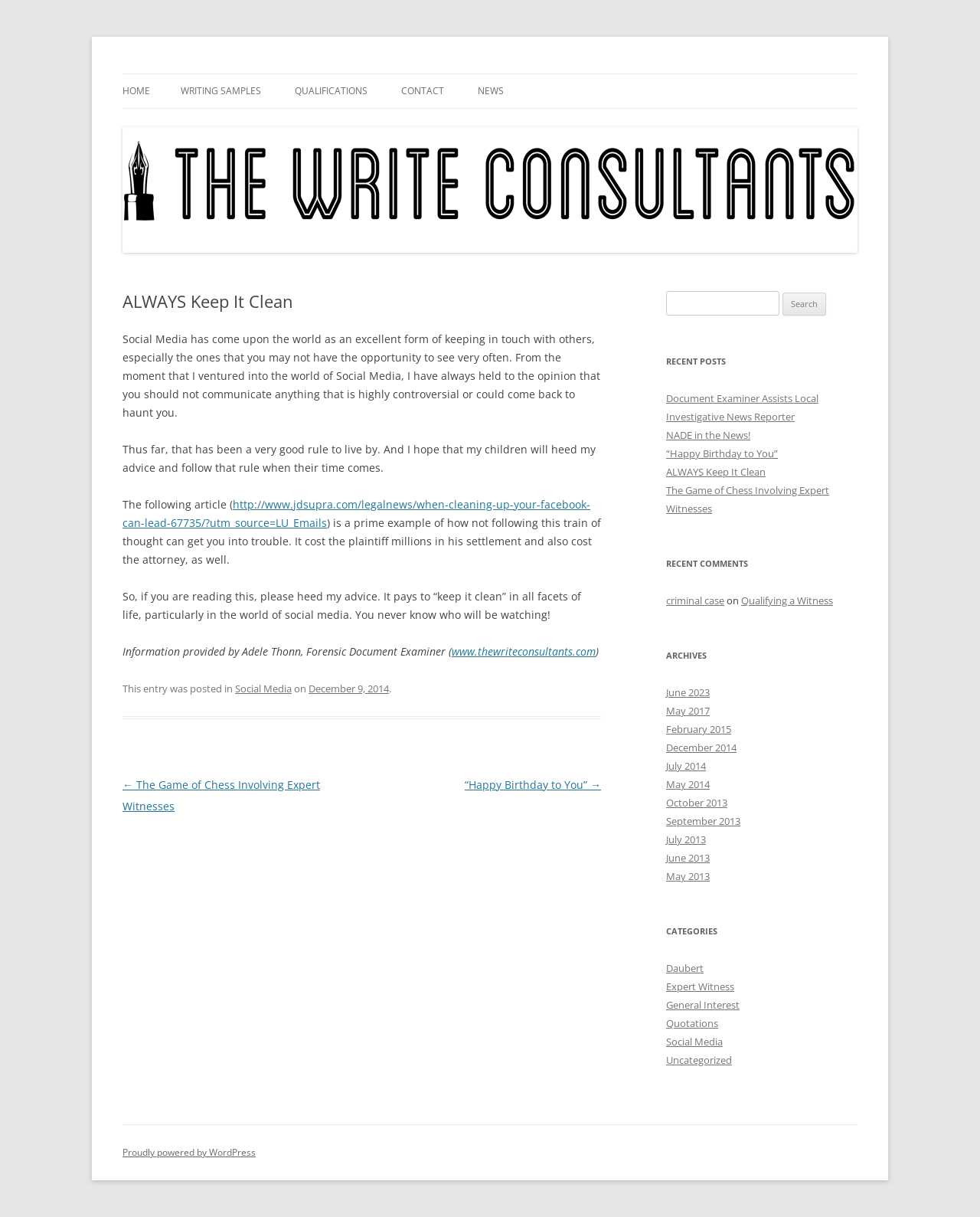Provide the bounding box coordinates of the HTML element described by the text: "“Happy Birthday to You” →". The coordinates should be in the format [left, top, right, bottom] with values between 0 and 1.

[0.474, 0.639, 0.613, 0.651]